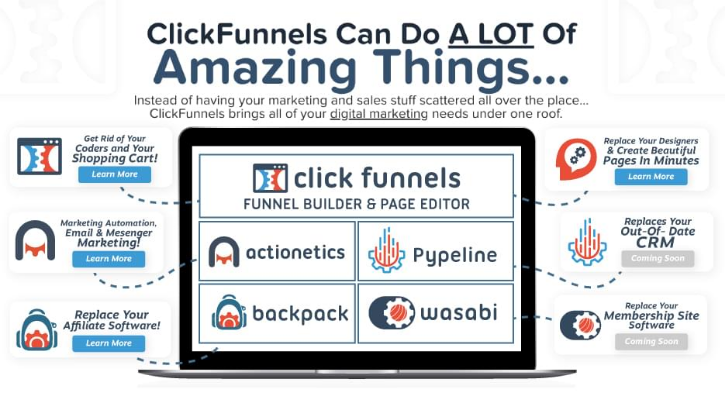Create an extensive and detailed description of the image.

The image showcases a promotional graphic for ClickFunnels, highlighting its capabilities in streamlining digital marketing efforts. At the center is a laptop displaying the ClickFunnels interface, which features the title “click funnels” along with the subtitle “Funnel Builder & Page Editor.” Surrounding the laptop are various features and benefits of using ClickFunnels, such as marketing automation and affiliate software replacement. The text emphasizes ClickFunnels as a comprehensive solution for digital marketing, promising to consolidate various essential tools into a single platform to enhance efficiency and effectiveness. Key elements depicted include icons representing different functions like actionetics, pipeline, backpack, and wasabi, all aimed at showcasing the robust offerings of ClickFunnels for marketers and business owners alike. The tagline at the top reads, “ClickFunnels Can Do A LOT Of Amazing Things…” suggesting its versatility and value in the marketing landscape.